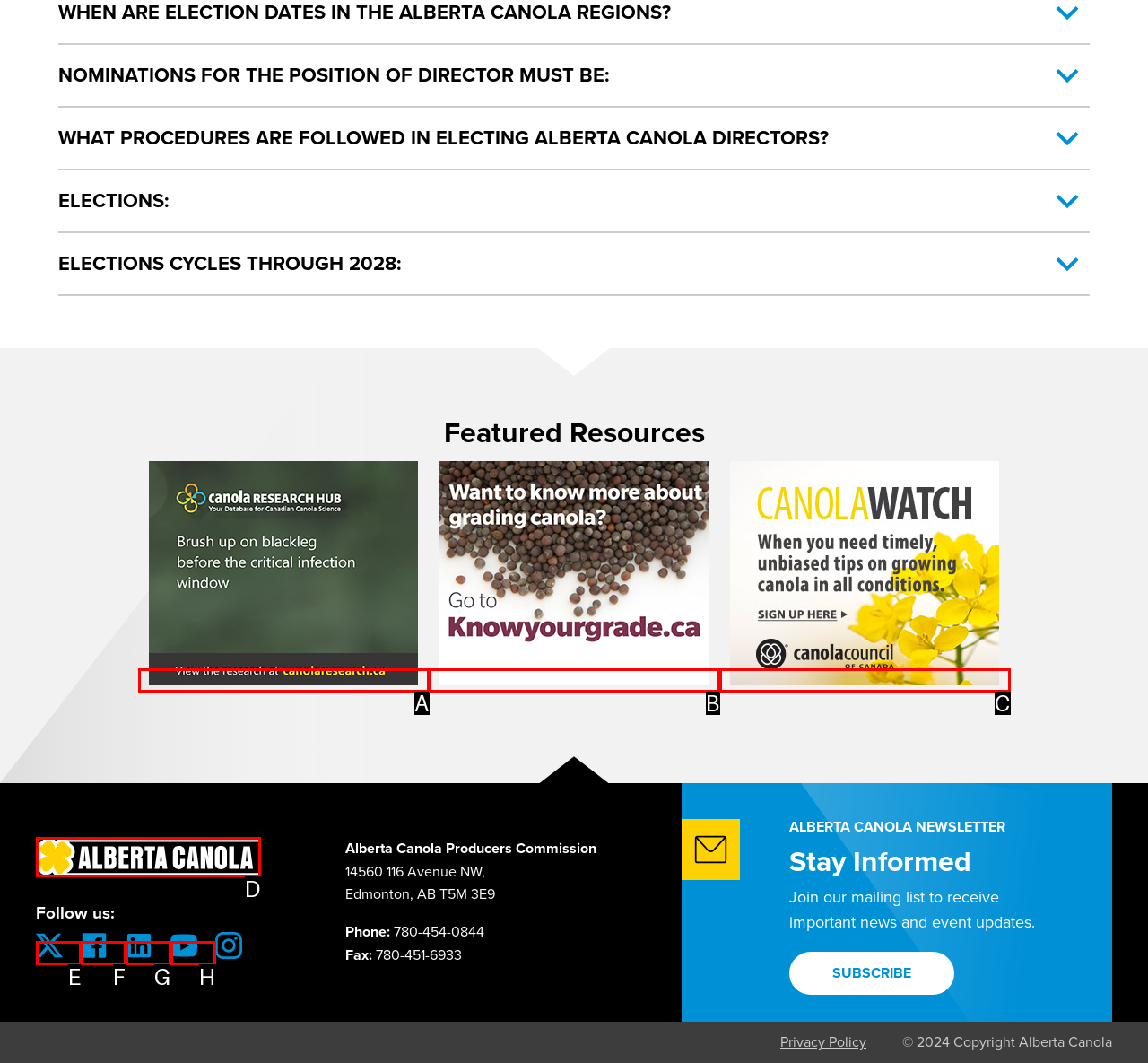Determine which HTML element best fits the description: reworked his Apollo history
Answer directly with the letter of the matching option from the available choices.

None